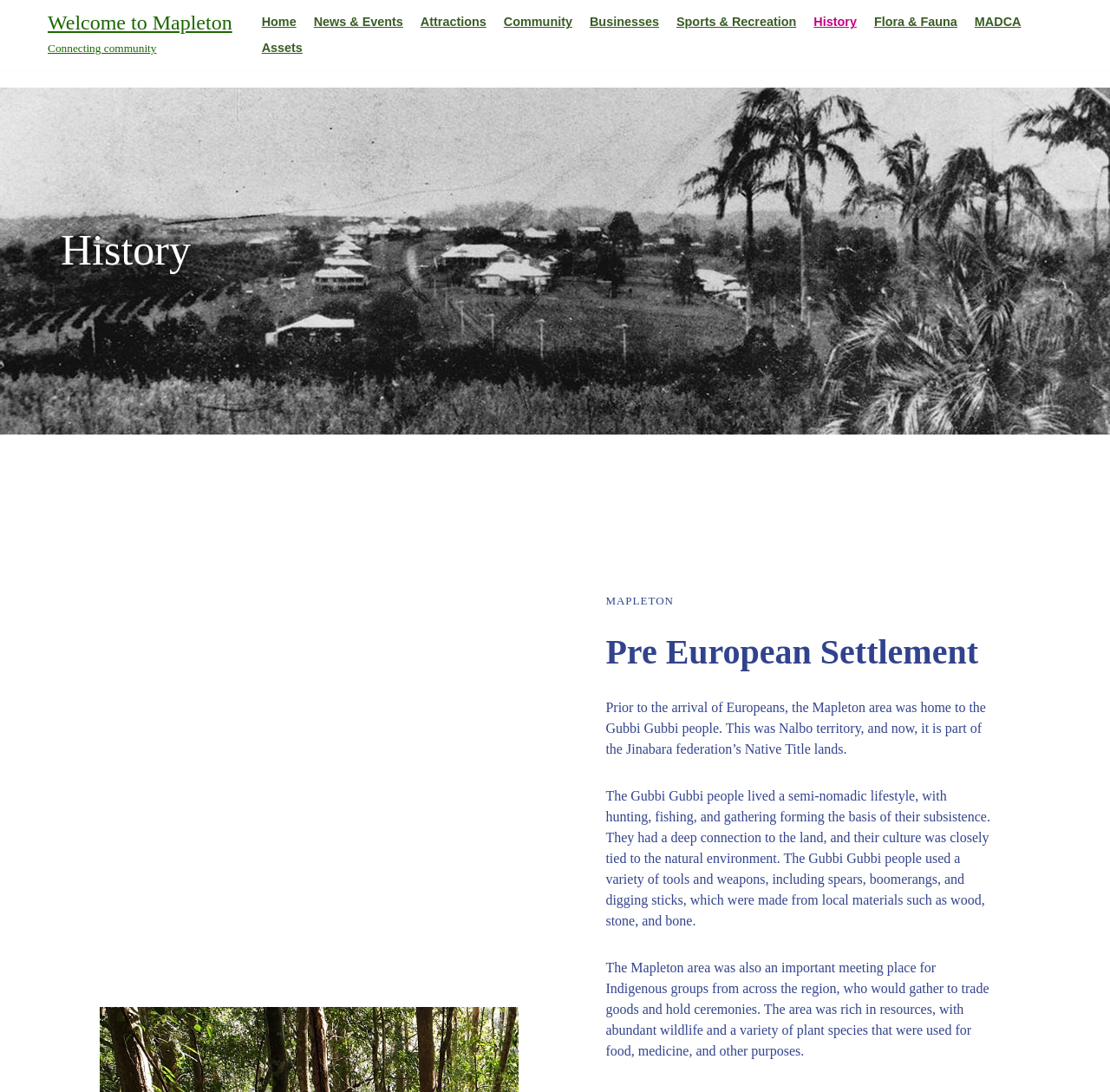Please locate the bounding box coordinates of the region I need to click to follow this instruction: "Click on 'Skip to content'".

[0.0, 0.025, 0.023, 0.041]